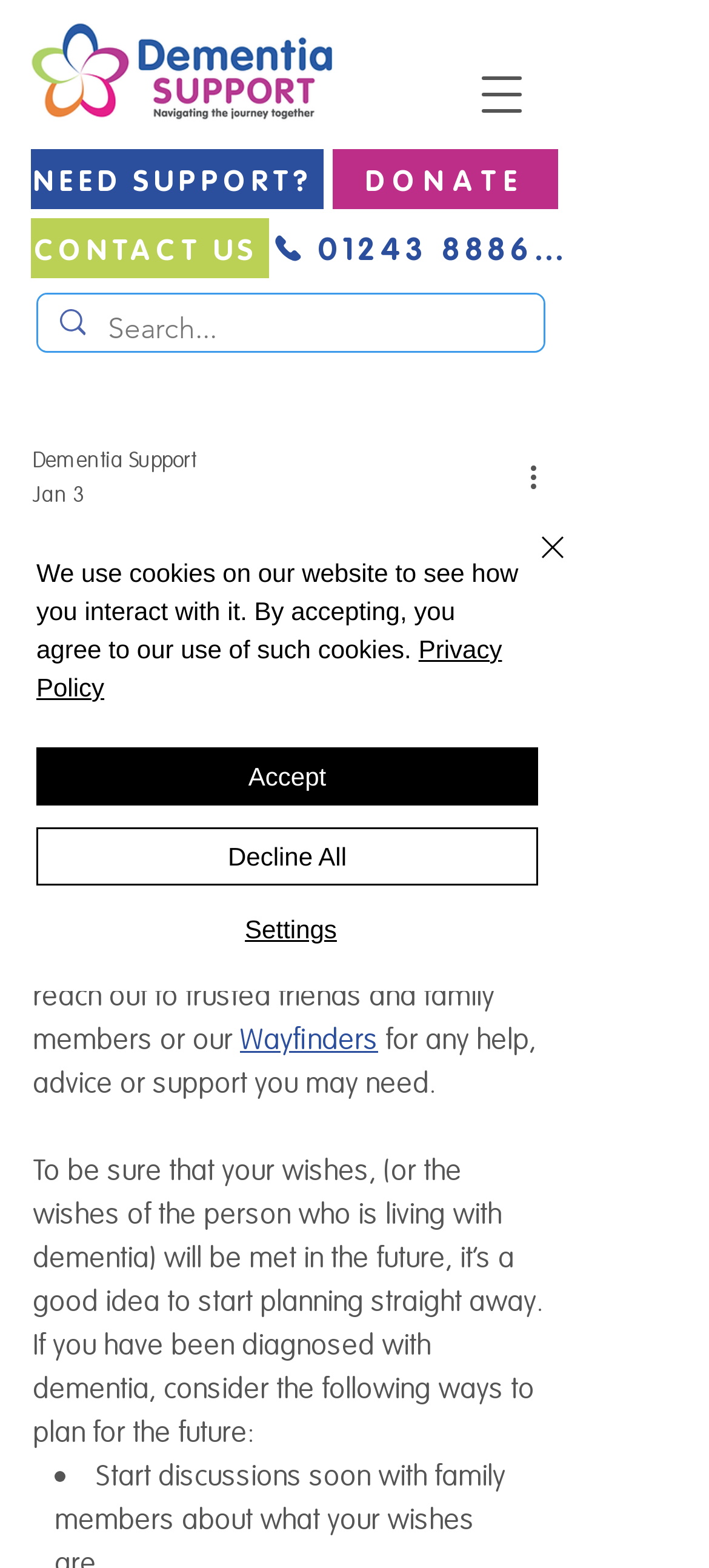Locate the bounding box coordinates of the area that needs to be clicked to fulfill the following instruction: "Contact us". The coordinates should be in the format of four float numbers between 0 and 1, namely [left, top, right, bottom].

[0.044, 0.139, 0.379, 0.177]